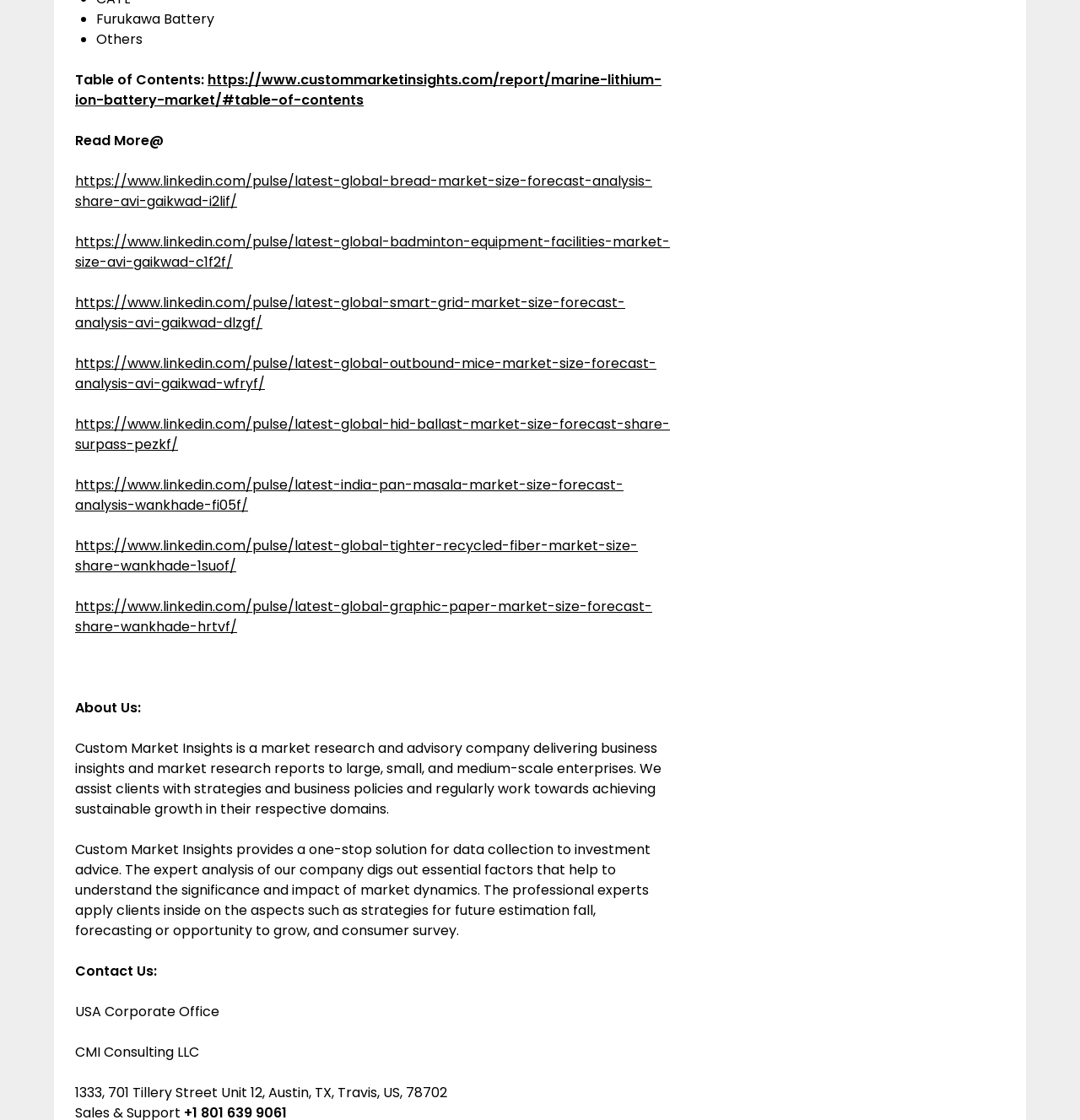Please provide a brief answer to the question using only one word or phrase: 
What type of reports does Custom Market Insights provide?

Market research reports